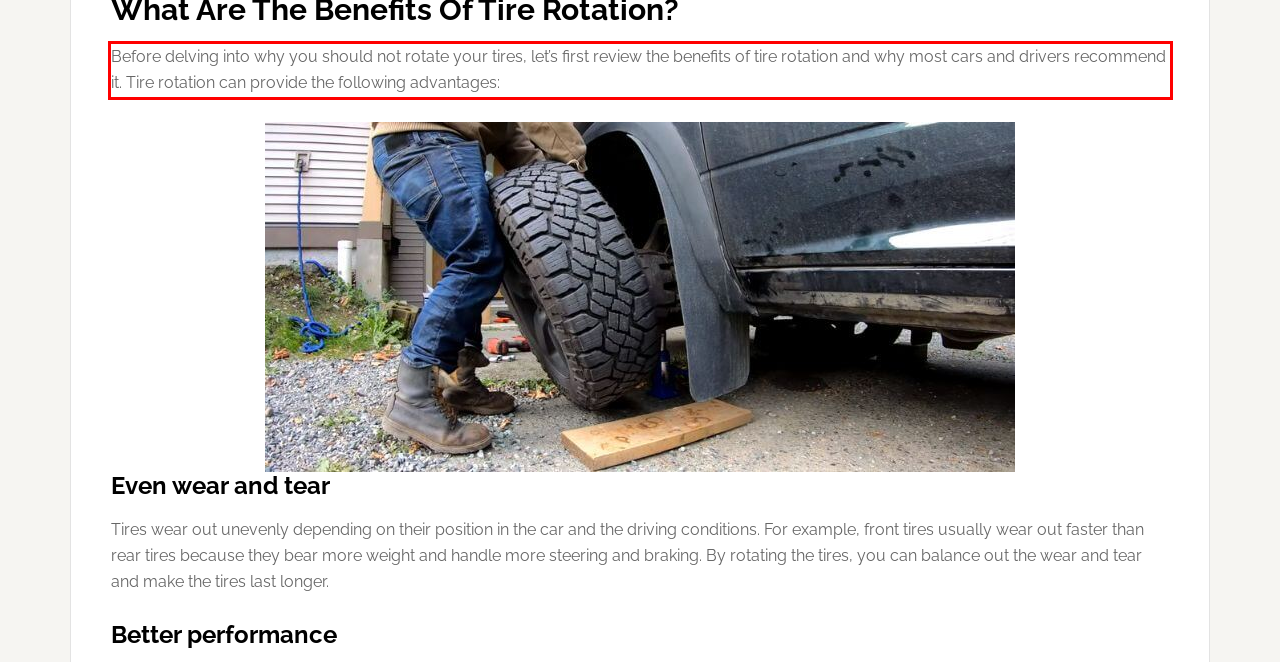Given the screenshot of a webpage, identify the red rectangle bounding box and recognize the text content inside it, generating the extracted text.

Before delving into why you should not rotate your tires, let’s first review the benefits of tire rotation and why most cars and drivers recommend it. Tire rotation can provide the following advantages: